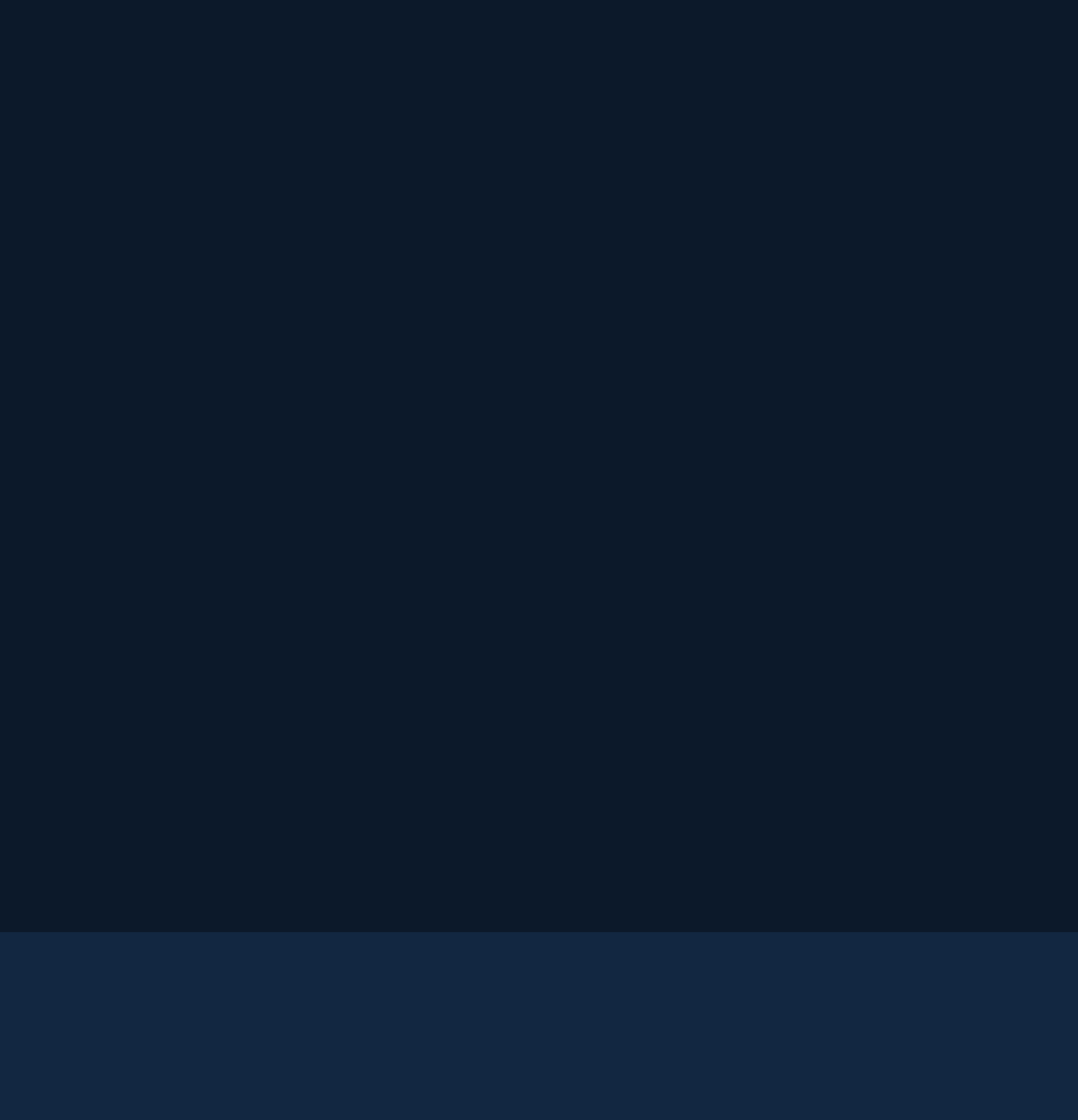Determine the coordinates of the bounding box that should be clicked to complete the instruction: "Get directions to 175 S Main St". The coordinates should be represented by four float numbers between 0 and 1: [left, top, right, bottom].

[0.606, 0.271, 0.684, 0.284]